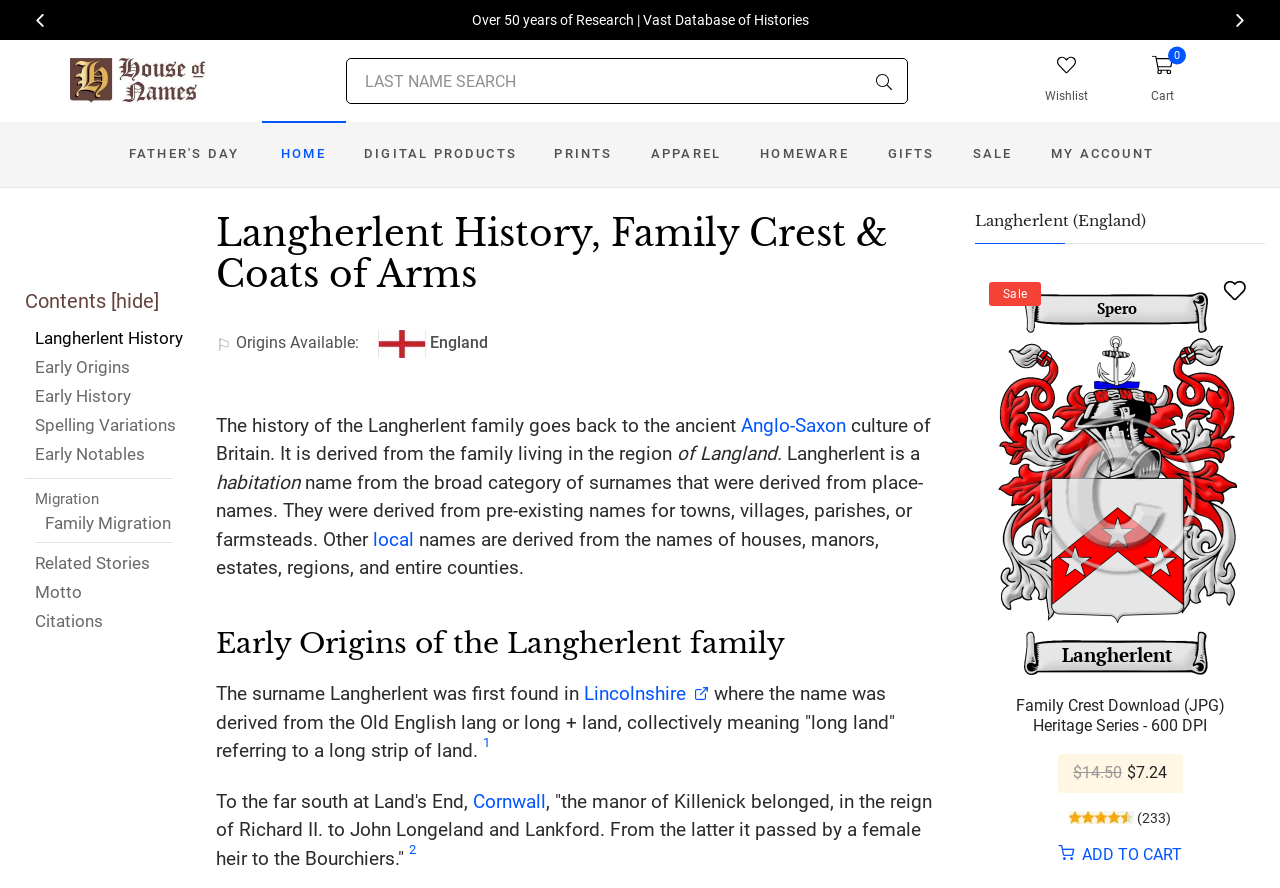Determine the bounding box coordinates of the element's region needed to click to follow the instruction: "Search for a last name". Provide these coordinates as four float numbers between 0 and 1, formatted as [left, top, right, bottom].

[0.27, 0.065, 0.709, 0.117]